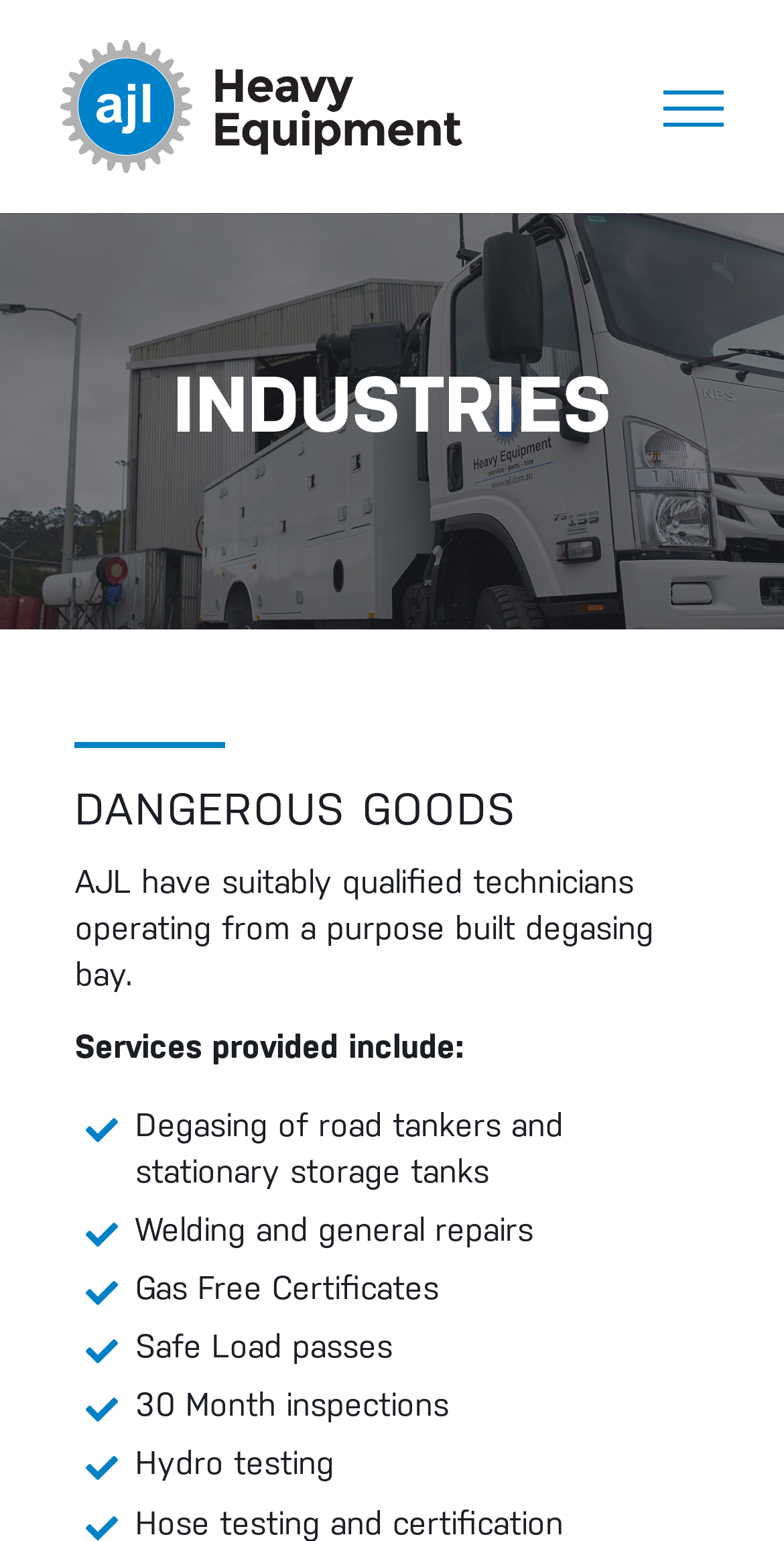Given the element description, predict the bounding box coordinates in the format (top-left x, top-left y, bottom-right x, bottom-right y). Make sure all values are between 0 and 1. Here is the element description: The Contradictions

None